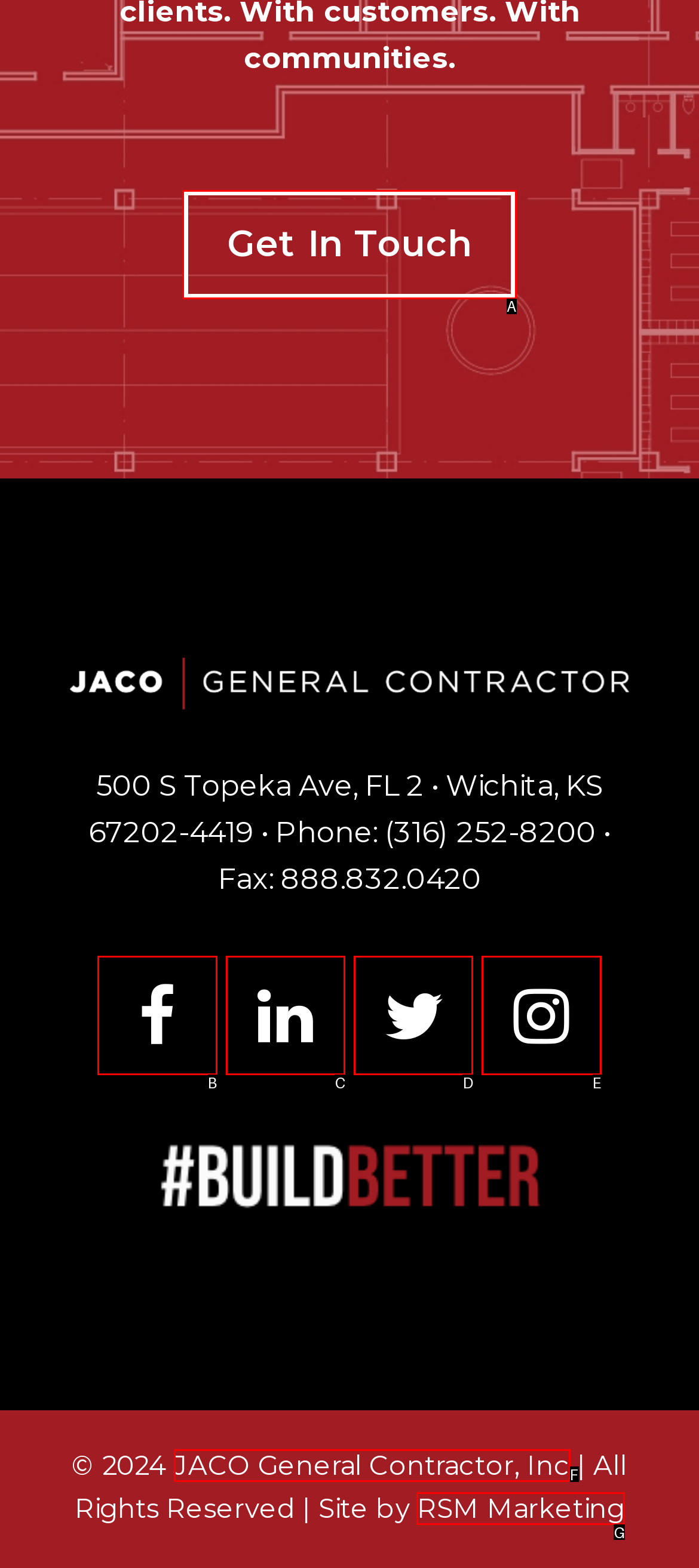Which option corresponds to the following element description: Get In Touch?
Please provide the letter of the correct choice.

A